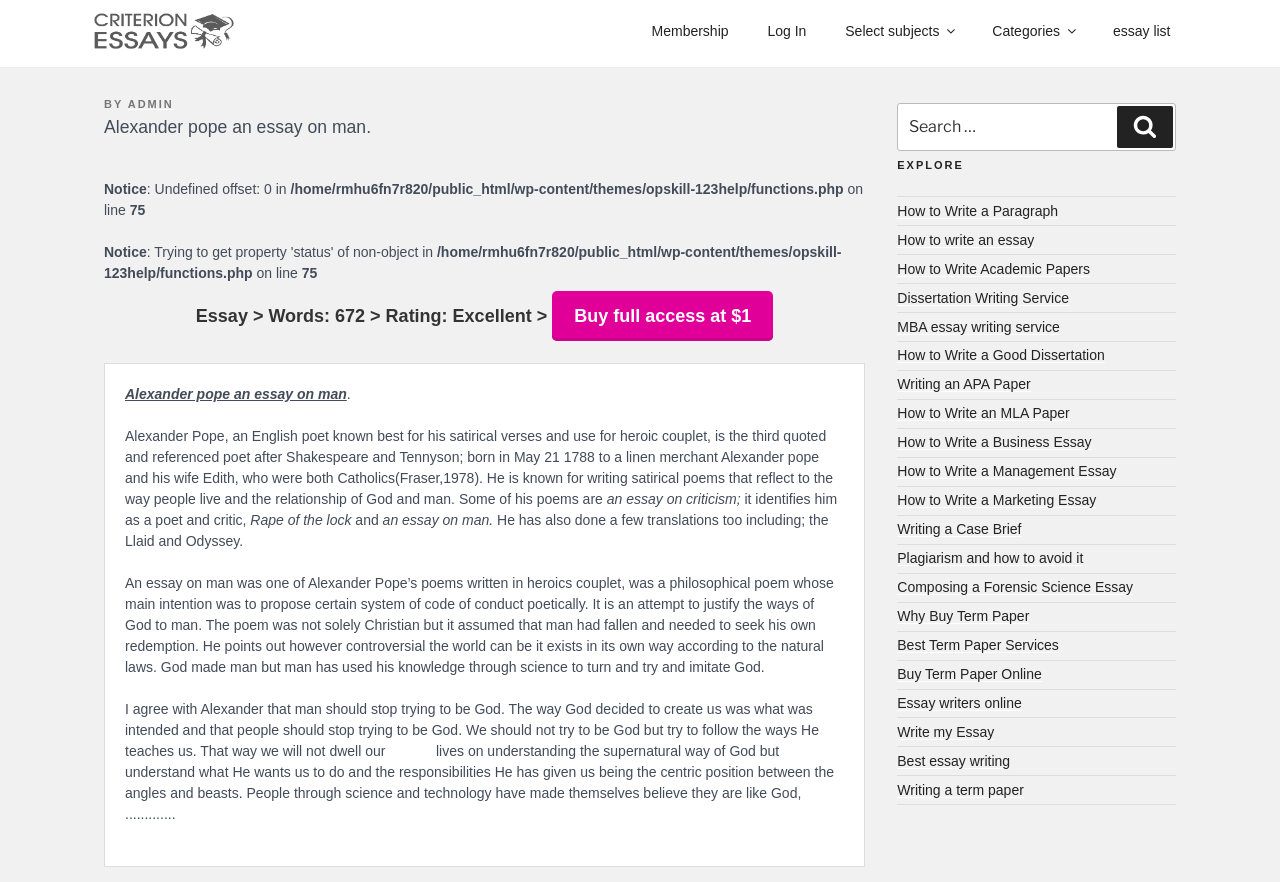Provide the bounding box coordinates of the HTML element described by the text: "alt="Criterionessays"". The coordinates should be in the format [left, top, right, bottom] with values between 0 and 1.

[0.072, 0.012, 0.206, 0.064]